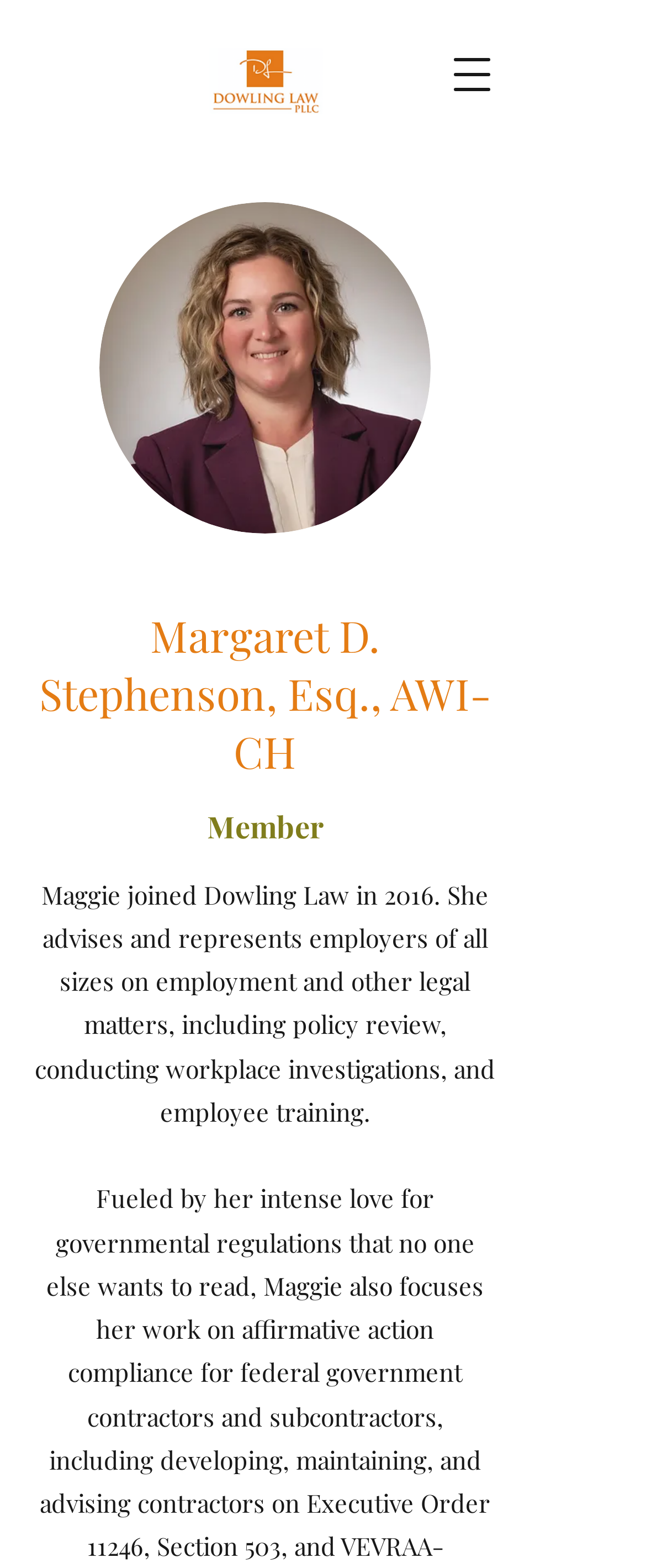What type of training does Maggie conduct?
Refer to the image and respond with a one-word or short-phrase answer.

Workplace training